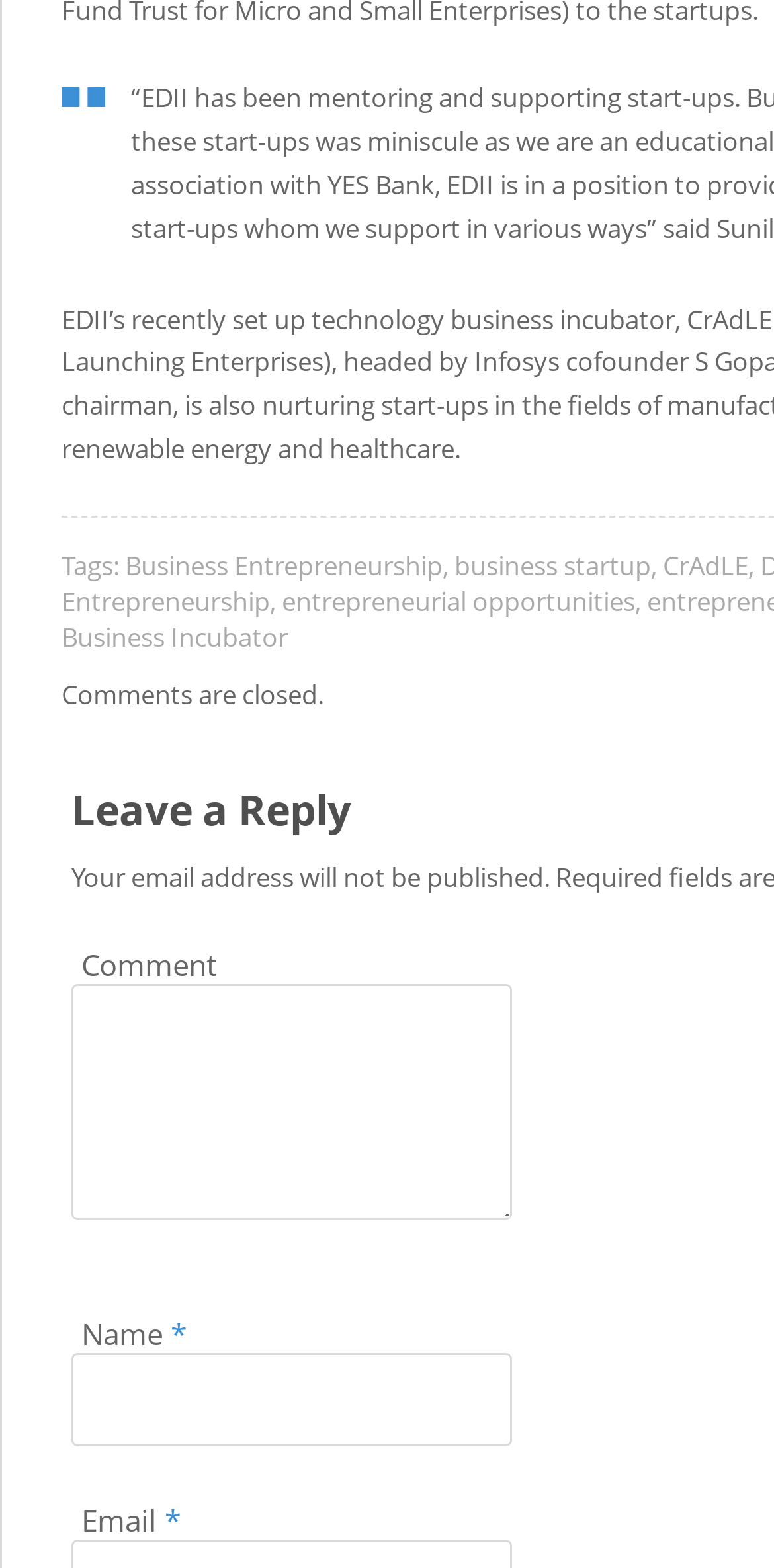Can you give a detailed response to the following question using the information from the image? What symbol is next to the 'Name' text?

I found that the '*' symbol is adjacent to the 'Name' text, indicating that it is a required field.